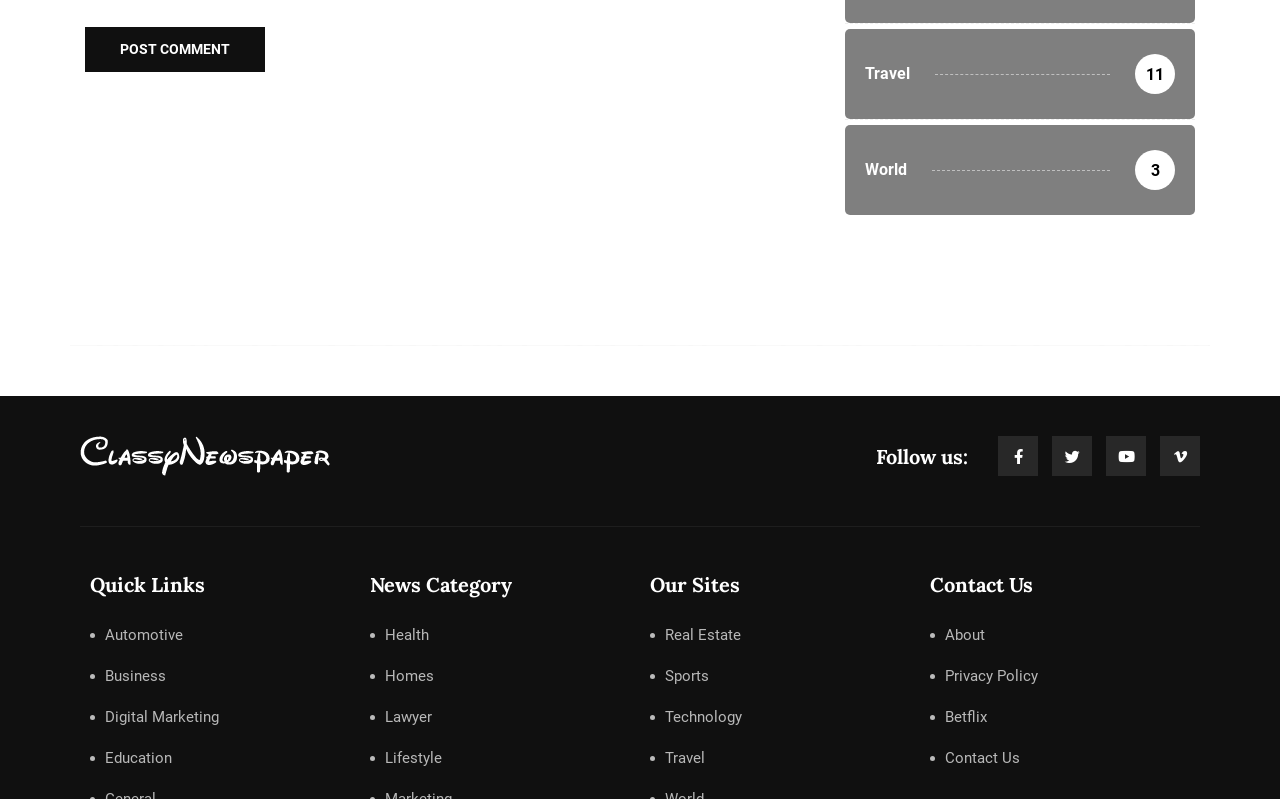Kindly determine the bounding box coordinates for the clickable area to achieve the given instruction: "Read news about Health".

[0.289, 0.772, 0.335, 0.817]